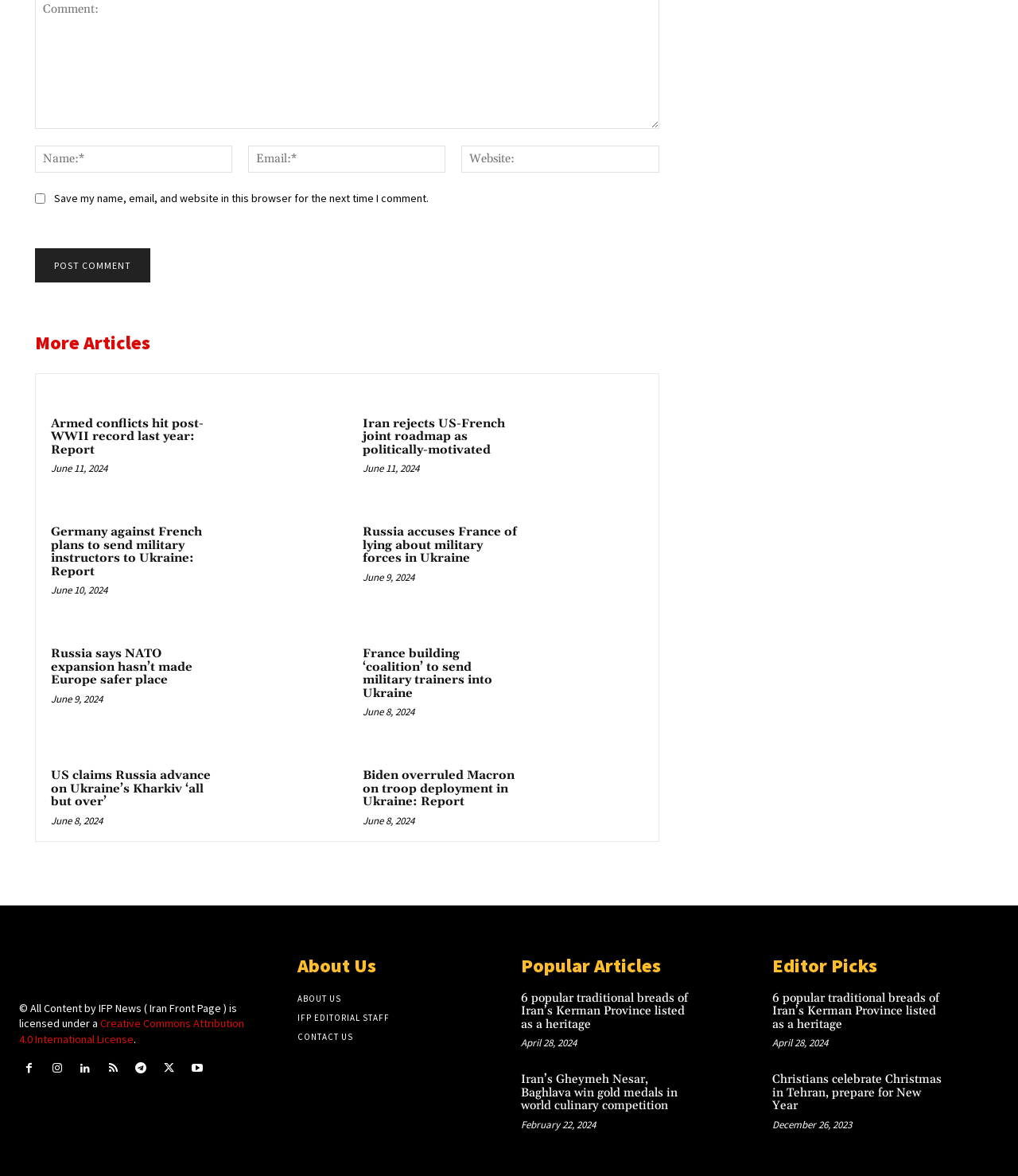Determine the bounding box for the described UI element: "Windows".

None